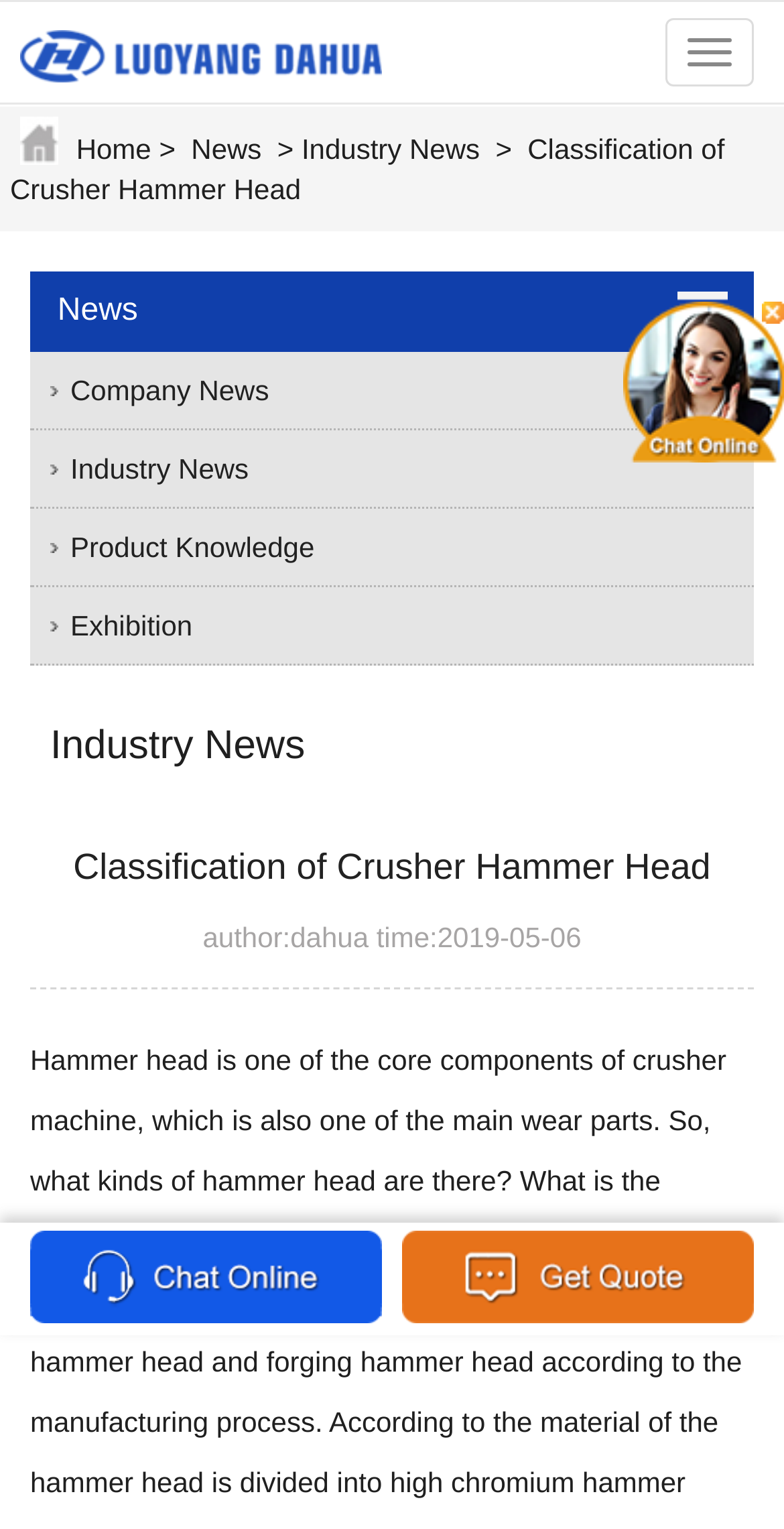Find the bounding box coordinates of the area that needs to be clicked in order to achieve the following instruction: "View company news". The coordinates should be specified as four float numbers between 0 and 1, i.e., [left, top, right, bottom].

[0.038, 0.243, 0.962, 0.267]